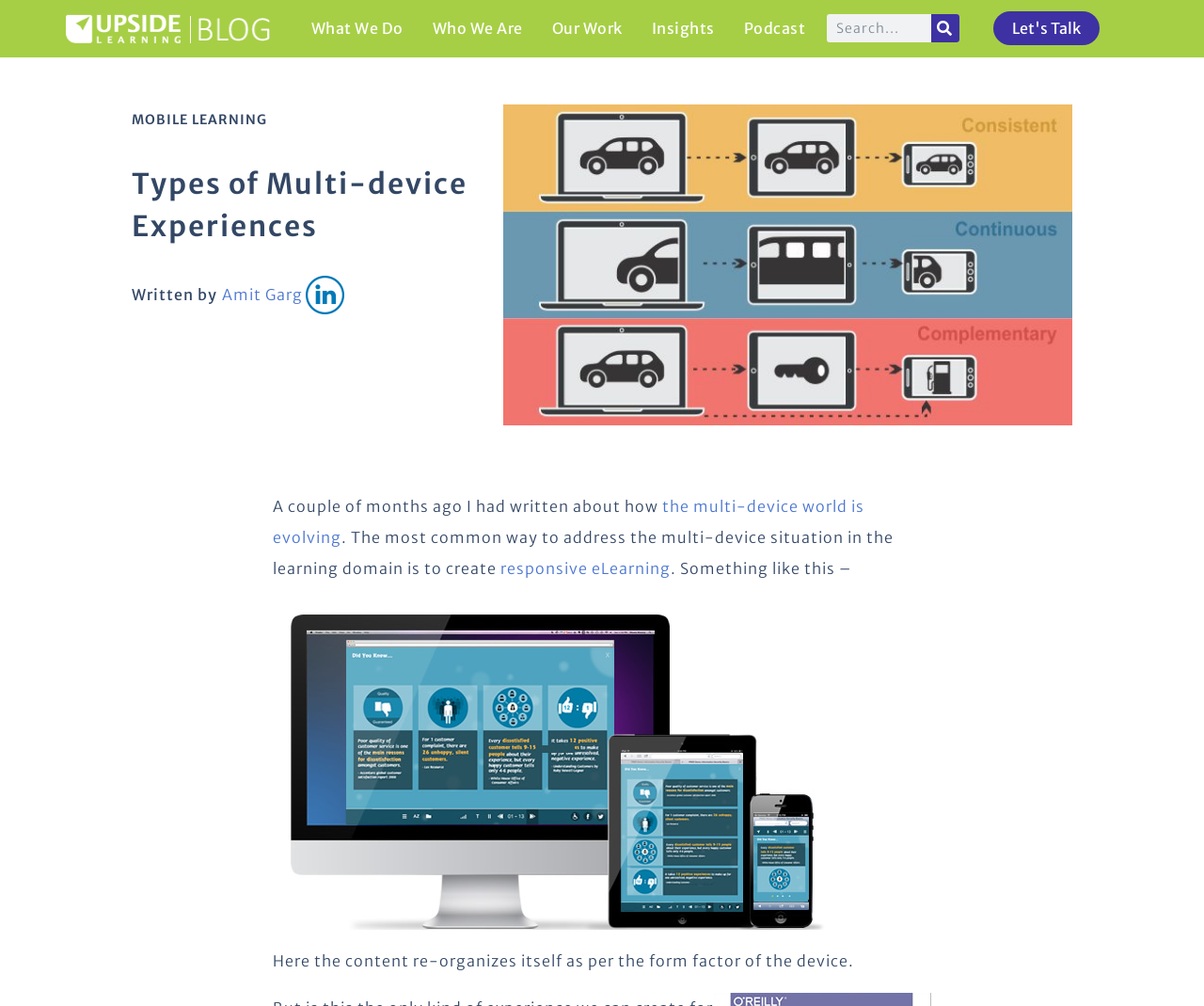Please locate the bounding box coordinates of the element that should be clicked to achieve the given instruction: "Search for something".

[0.687, 0.014, 0.797, 0.042]